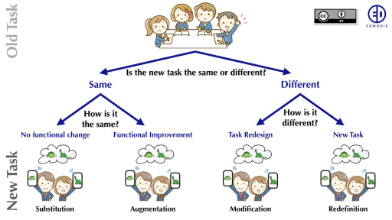What are the two categories if the new task is the same?
Using the details from the image, give an elaborate explanation to answer the question.

If the new task is determined to be the same, it branches into two categories: 'No functional change' and 'Functional Improvement', which lead to the 'Substitution' and 'Augmentation' outcomes, respectively.